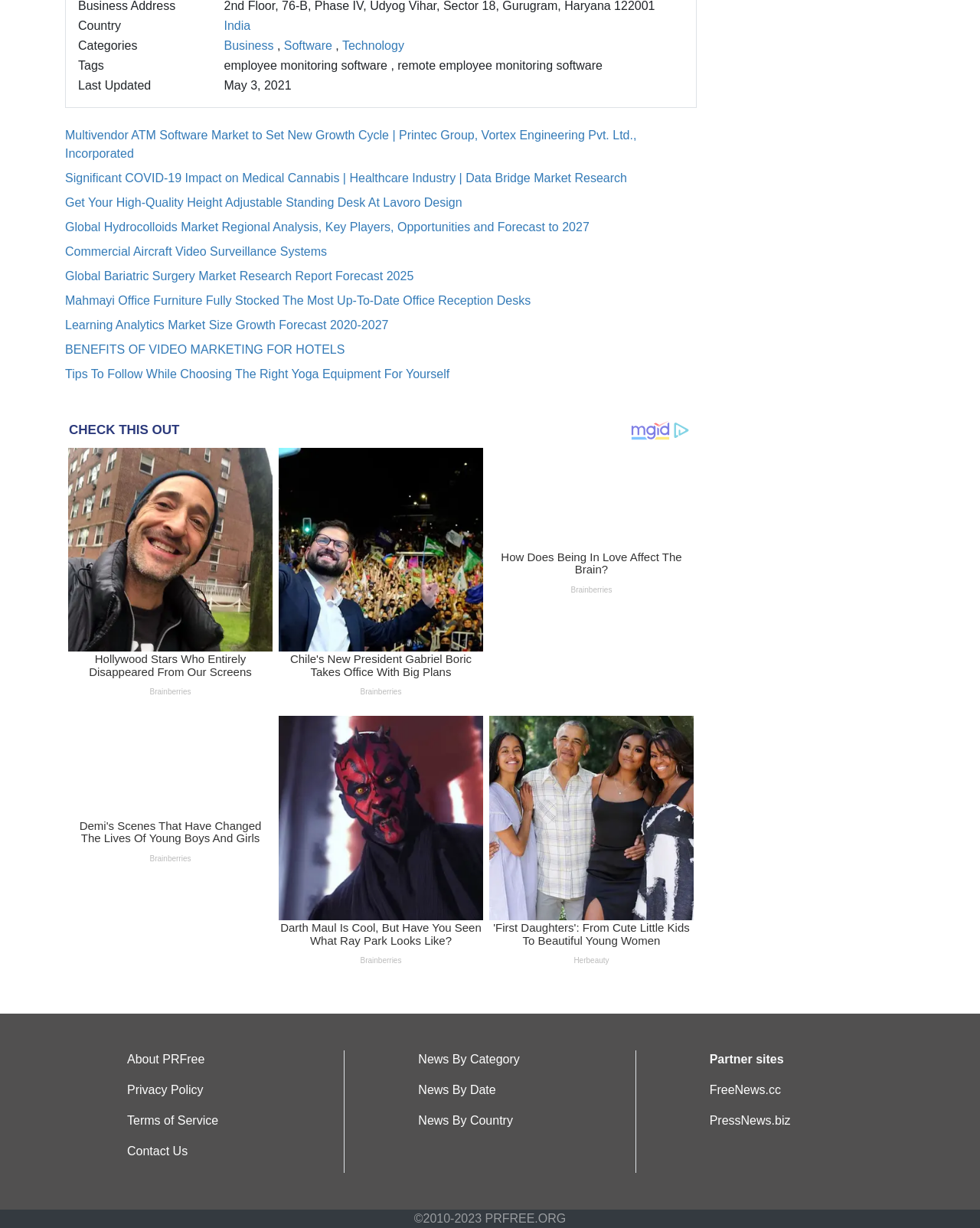Specify the bounding box coordinates for the region that must be clicked to perform the given instruction: "Read the article 'Multivendor ATM Software Market to Set New Growth Cycle'".

[0.066, 0.104, 0.65, 0.13]